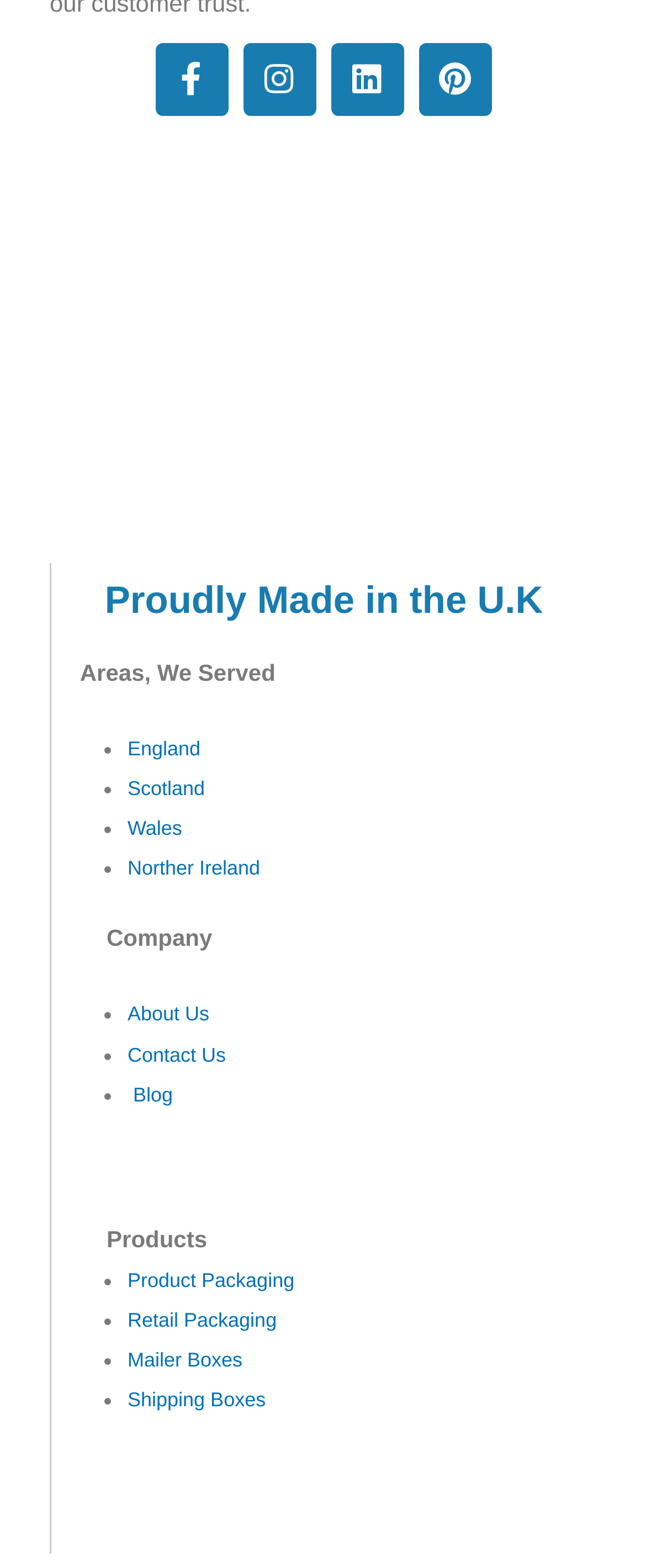Please identify the bounding box coordinates of the element's region that I should click in order to complete the following instruction: "Toggle the menu". The bounding box coordinates consist of four float numbers between 0 and 1, i.e., [left, top, right, bottom].

None